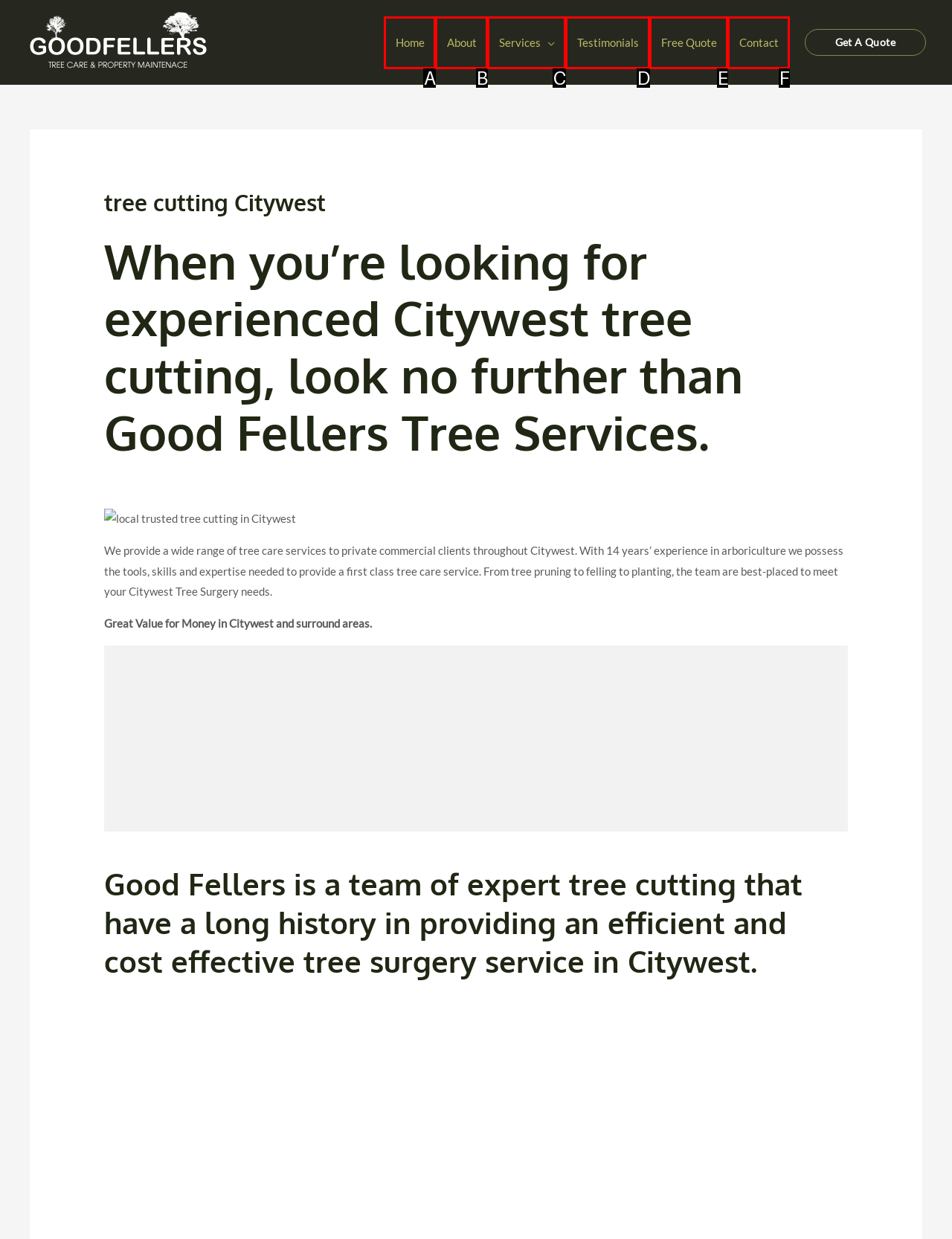Using the provided description: Contact, select the most fitting option and return its letter directly from the choices.

F